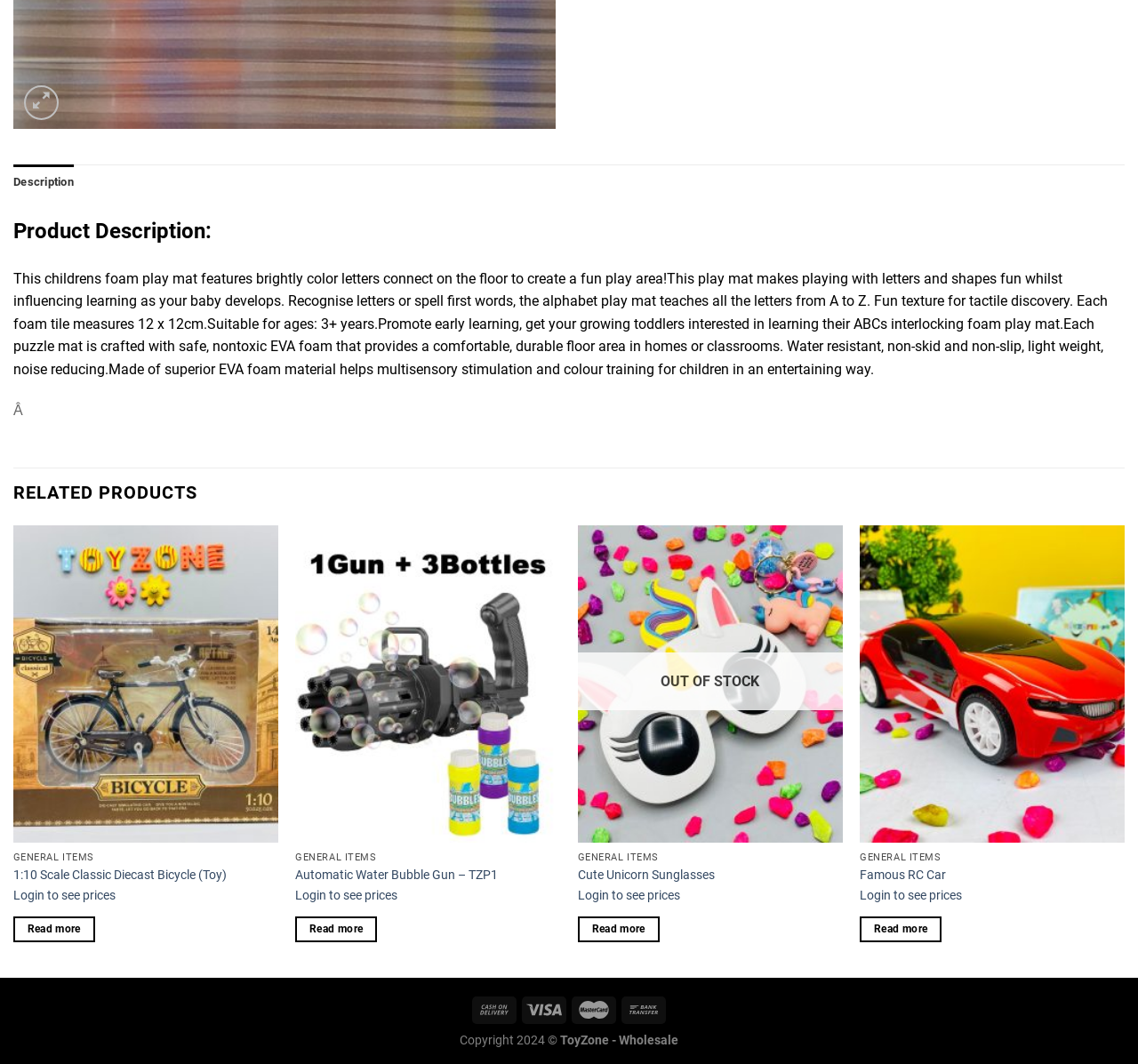Determine the bounding box coordinates of the UI element that matches the following description: "Login to see prices". The coordinates should be four float numbers between 0 and 1 in the format [left, top, right, bottom].

[0.508, 0.835, 0.597, 0.851]